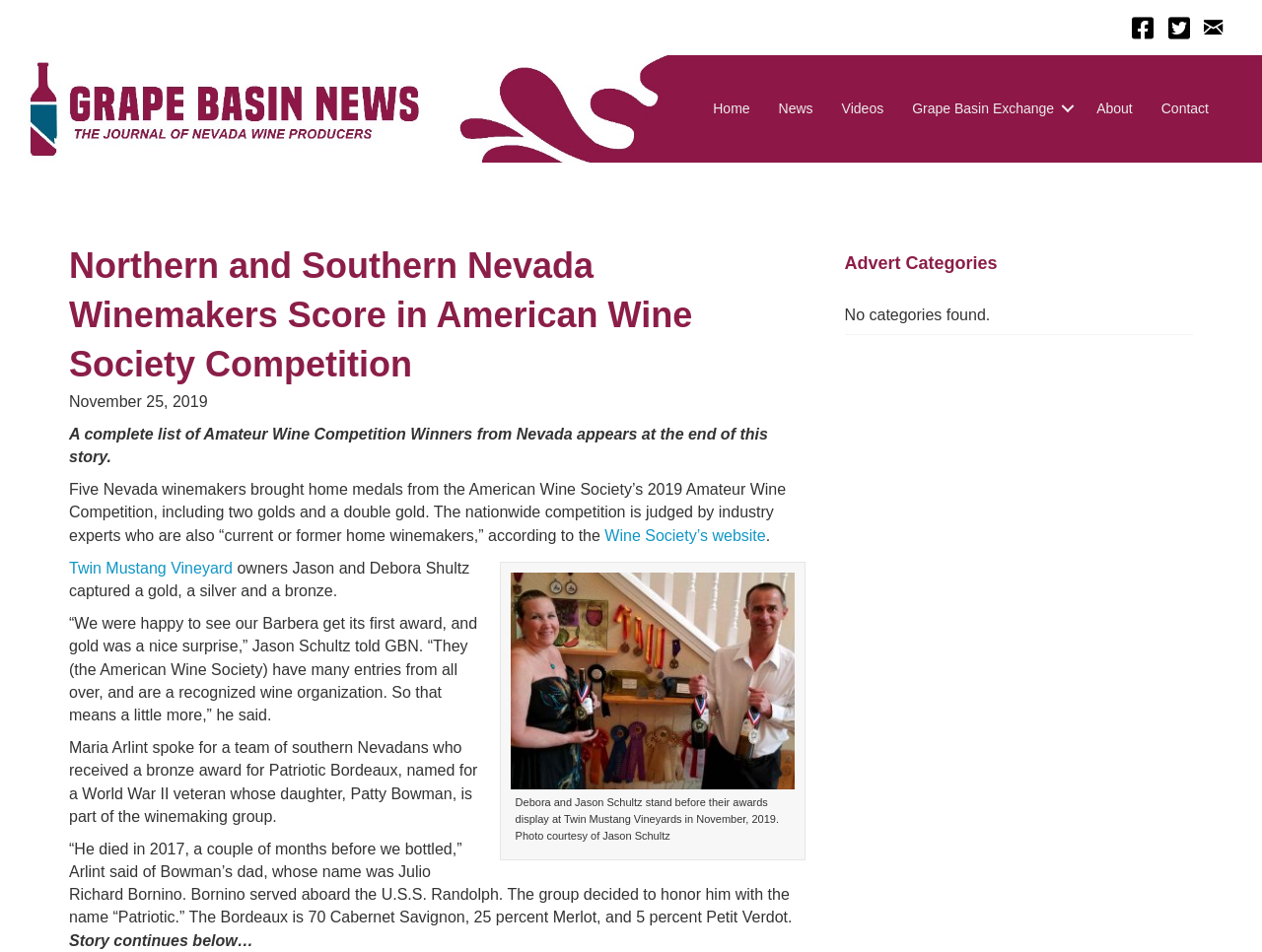Identify the bounding box coordinates for the UI element described as: "Twin Mustang Vineyard".

[0.055, 0.588, 0.184, 0.605]